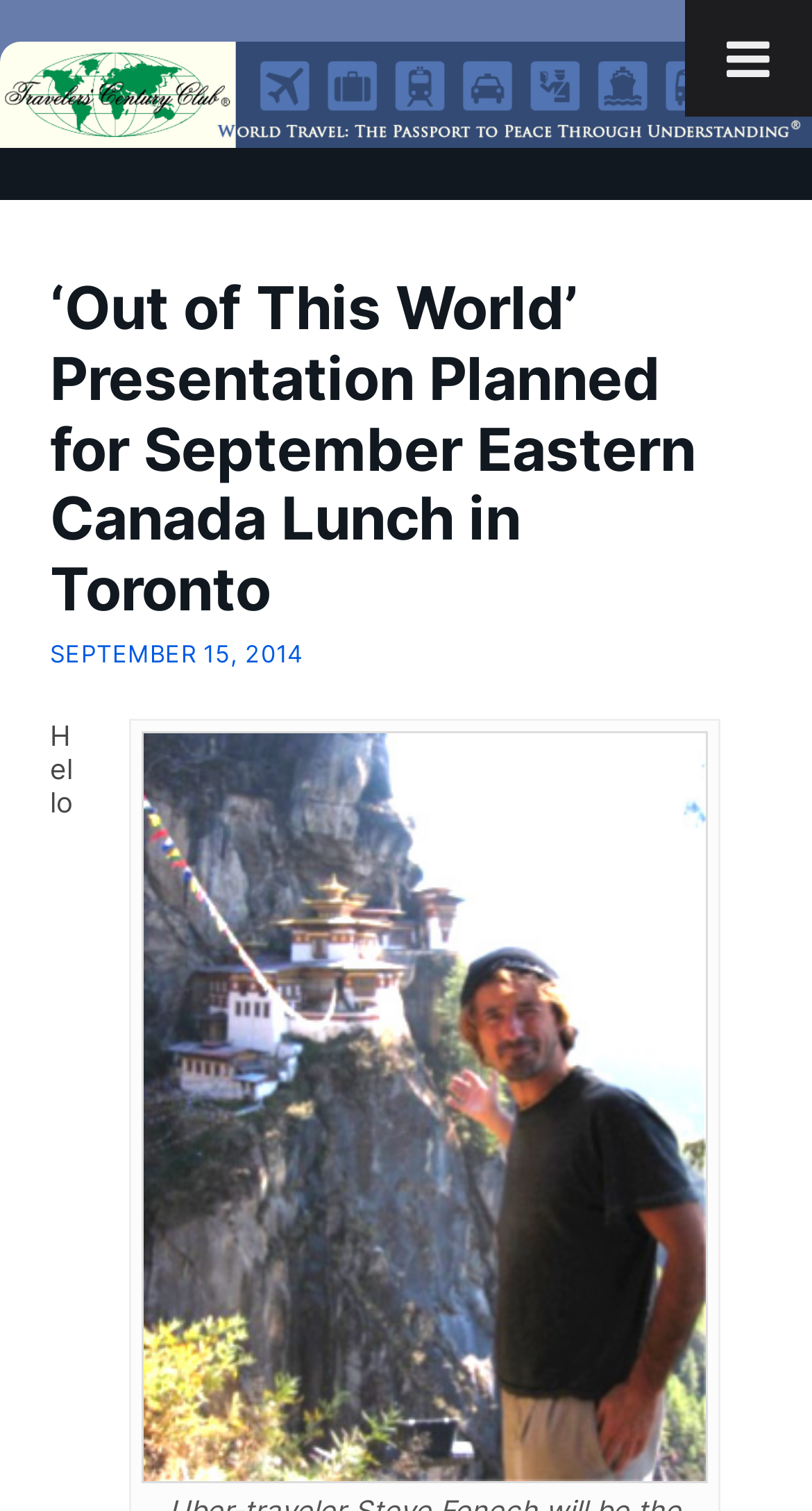Find the bounding box coordinates for the HTML element described as: "title="Home"". The coordinates should consist of four float values between 0 and 1, i.e., [left, top, right, bottom].

None